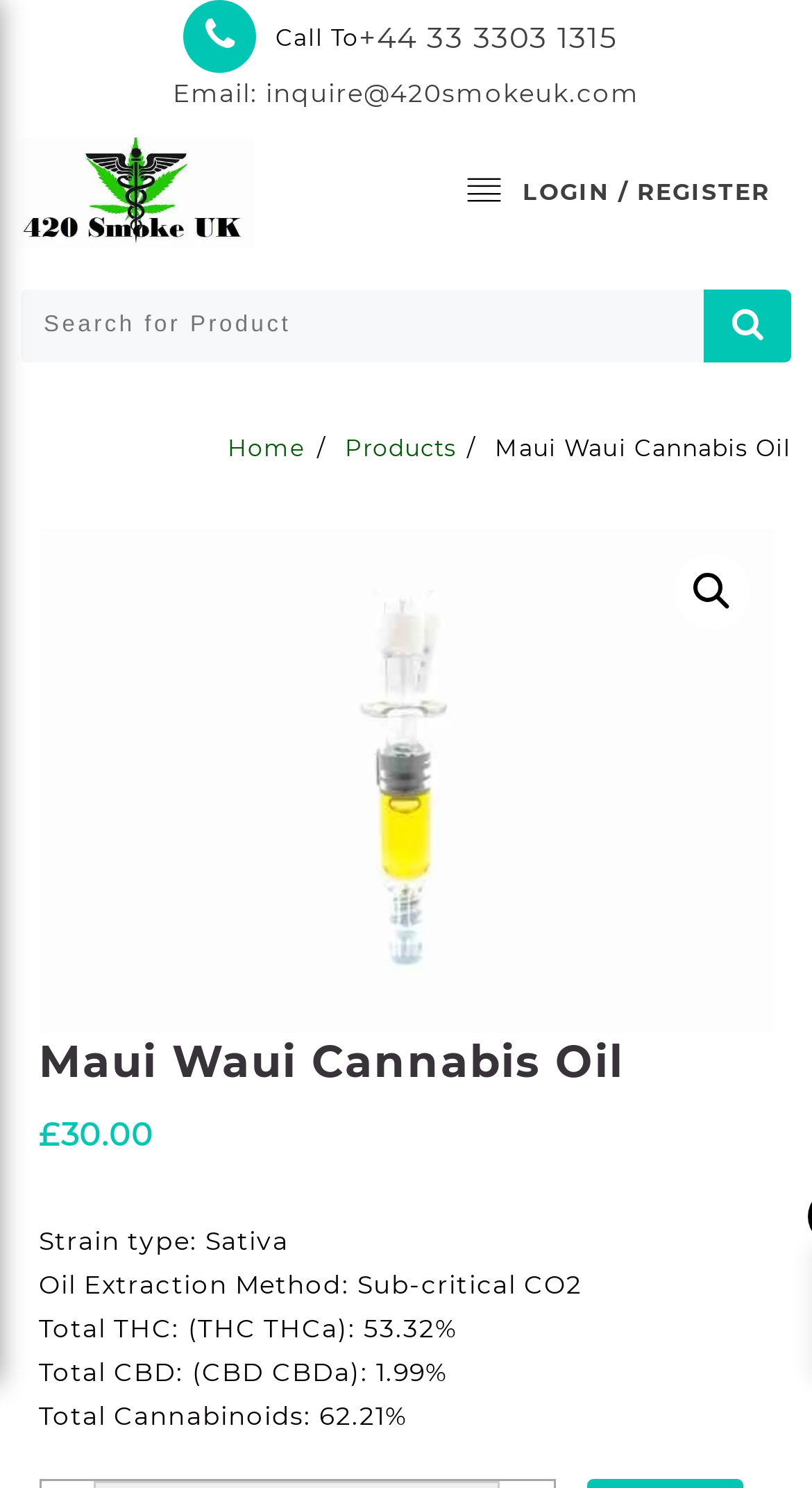Provide your answer to the question using just one word or phrase: Is there a search function on the page?

Yes